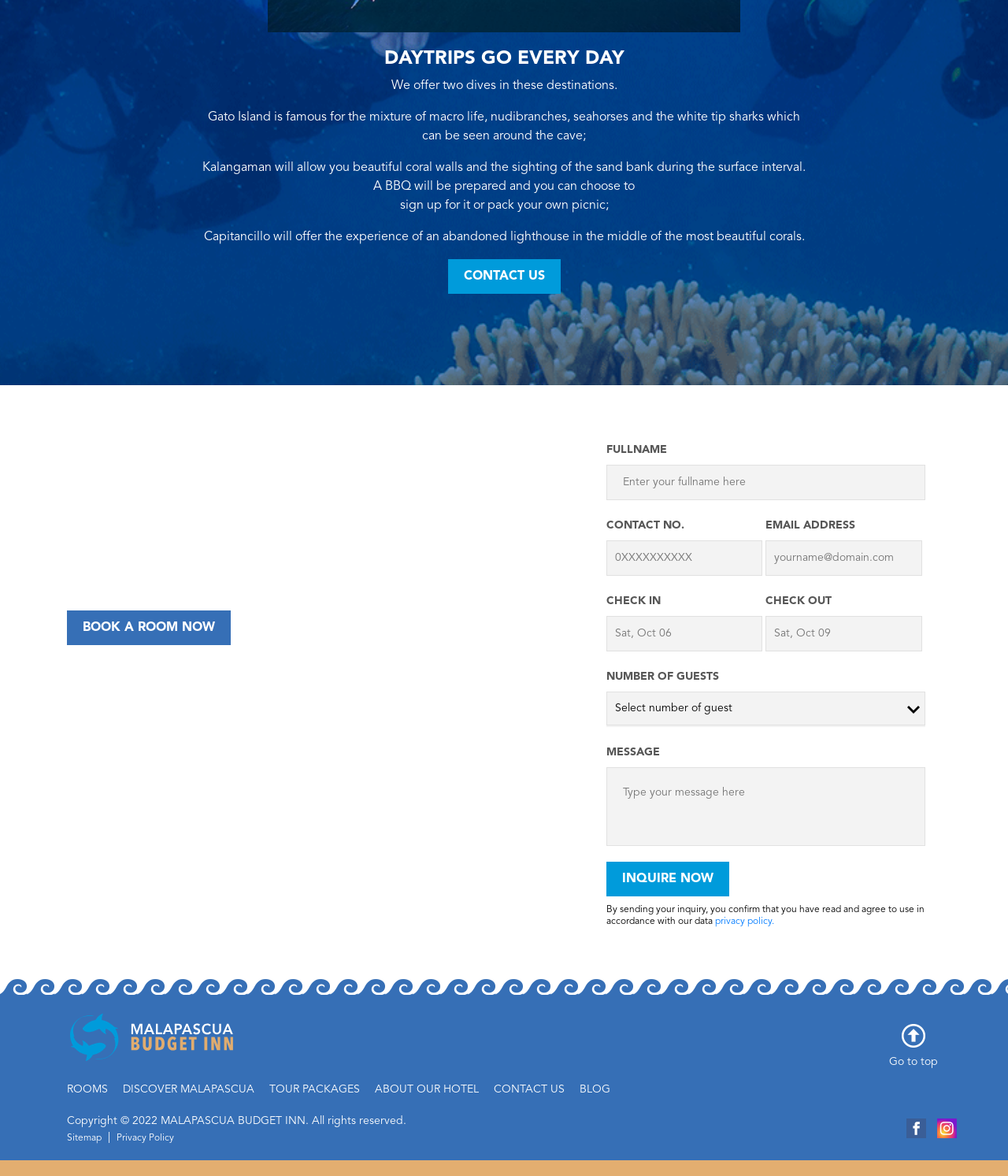Please locate the bounding box coordinates of the element that needs to be clicked to achieve the following instruction: "Go to the 'ROOMS' page". The coordinates should be four float numbers between 0 and 1, i.e., [left, top, right, bottom].

[0.066, 0.921, 0.107, 0.931]